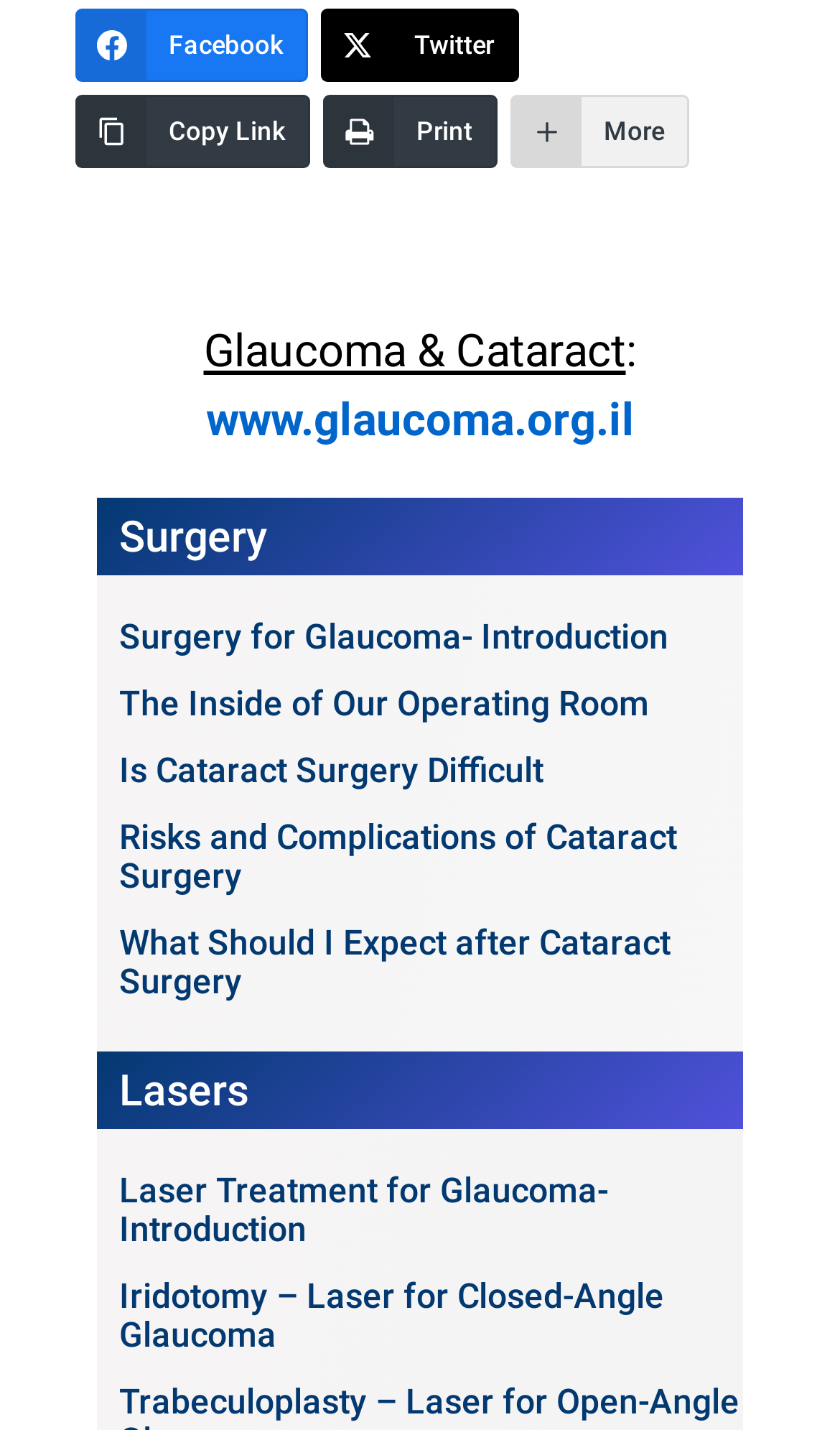Show the bounding box coordinates of the region that should be clicked to follow the instruction: "Learn about Surgery for Glaucoma- Introduction."

[0.142, 0.431, 0.796, 0.46]